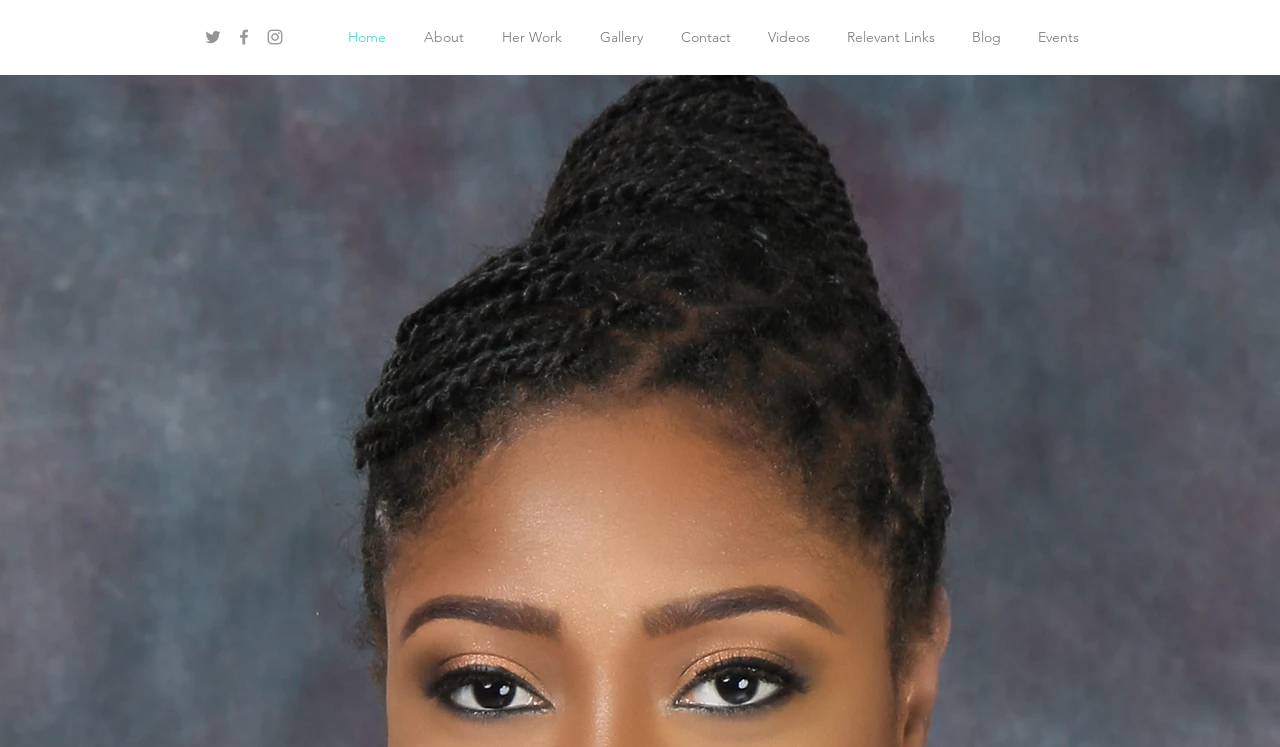Predict the bounding box coordinates for the UI element described as: "Her Work". The coordinates should be four float numbers between 0 and 1, presented as [left, top, right, bottom].

[0.377, 0.016, 0.454, 0.083]